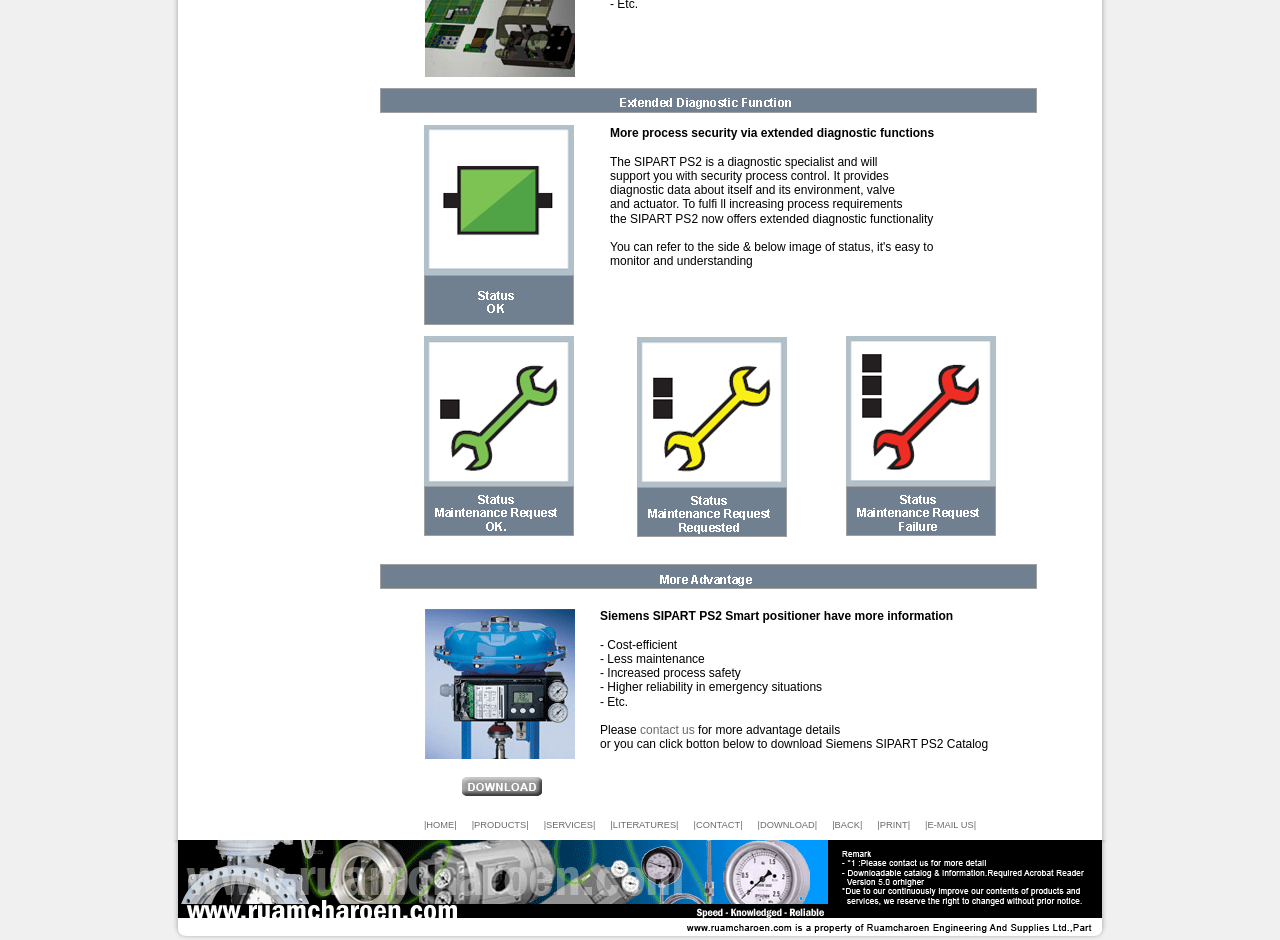What are the benefits of using SIPART PS2?
Provide a one-word or short-phrase answer based on the image.

Cost-efficient, Less maintenance, etc.